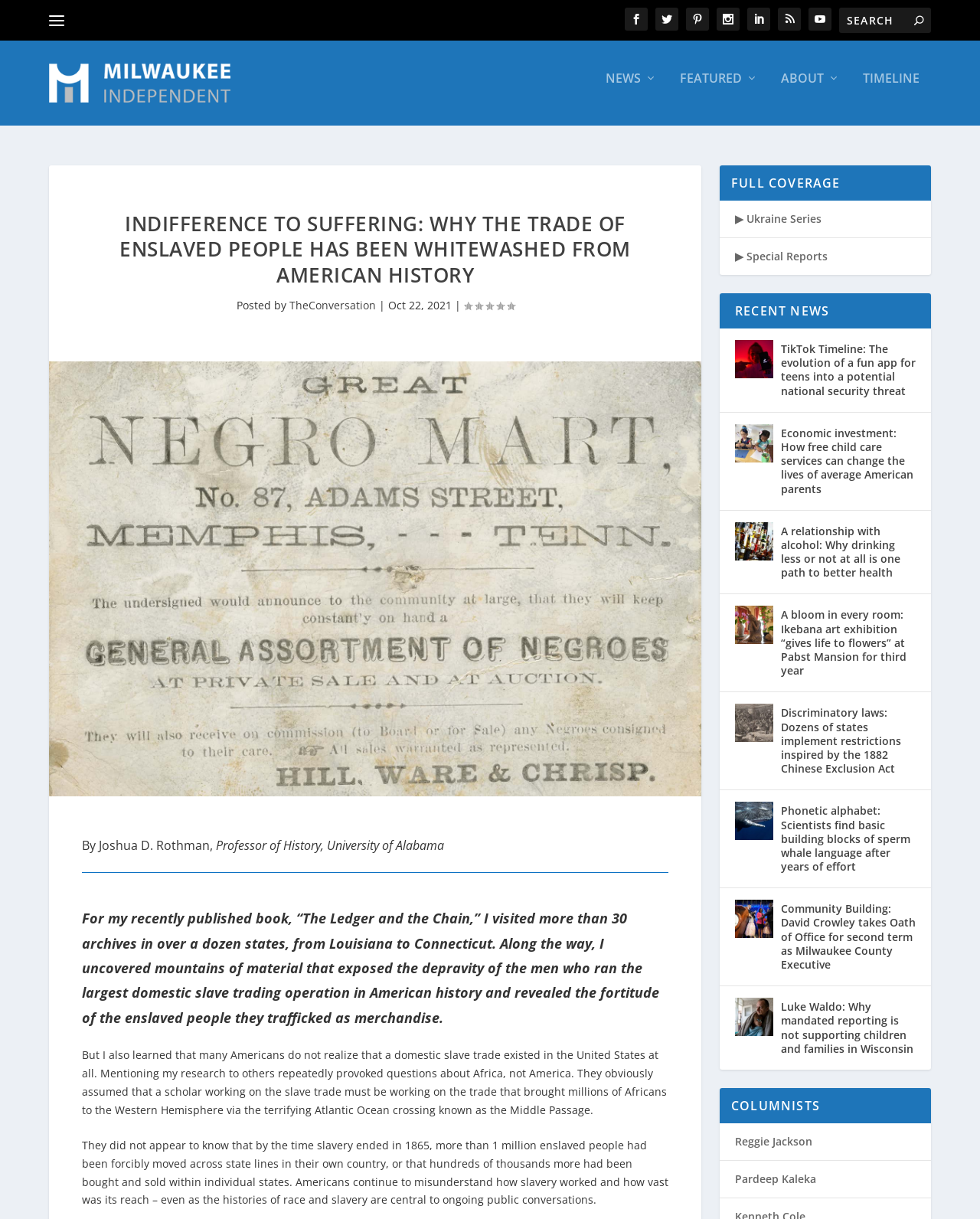What is the name of the publication?
Please provide a detailed answer to the question.

I found the answer by looking at the top-left corner of the webpage, where the logo and name of the publication 'Milwaukee Independent' is displayed.